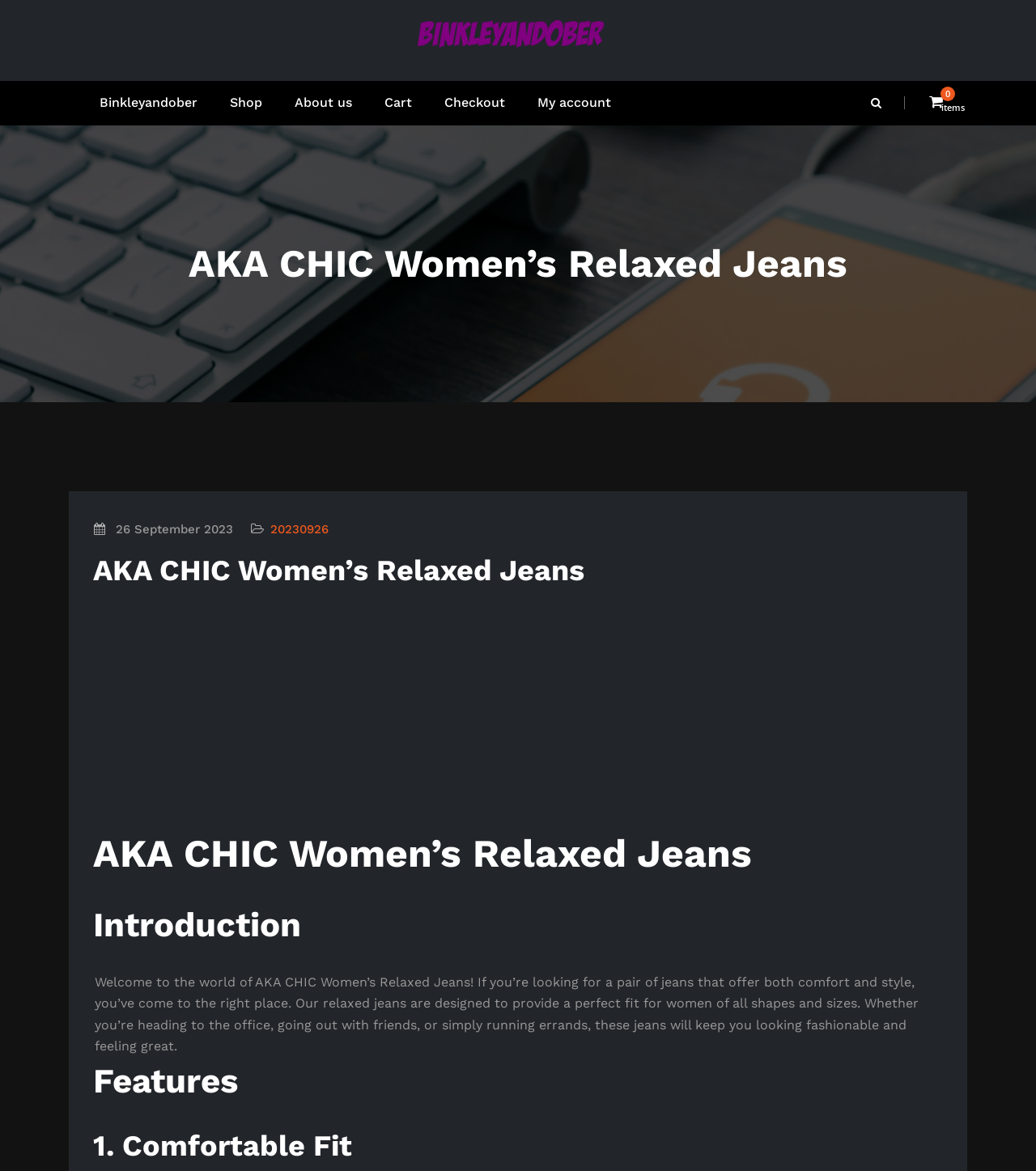Create a full and detailed caption for the entire webpage.

The webpage is about AKA CHIC Women's Relaxed Jeans, showcasing the comfort and style of the product. At the top left, there is a logo of "binkleyandober" with a link and an image. Below the logo, there are several links to navigate to different sections of the website, including "Binkleyandober", "Shop", "About us", "Cart", "Checkout", and "My account". 

On the top right, there is a search icon and a link to an empty cart with the text "0 items". 

The main content of the webpage is divided into sections. The first section has a heading "AKA CHIC Women’s Relaxed Jeans" and includes a date "26 September 2023" and a time. 

Below the first section, there is a header with the same title "AKA CHIC Women’s Relaxed Jeans". 

The next section has a heading "Introduction" and a paragraph of text describing the product, highlighting its comfort and style. 

Following the introduction, there is a section with a heading "Features" and a subheading "1. Comfortable Fit".